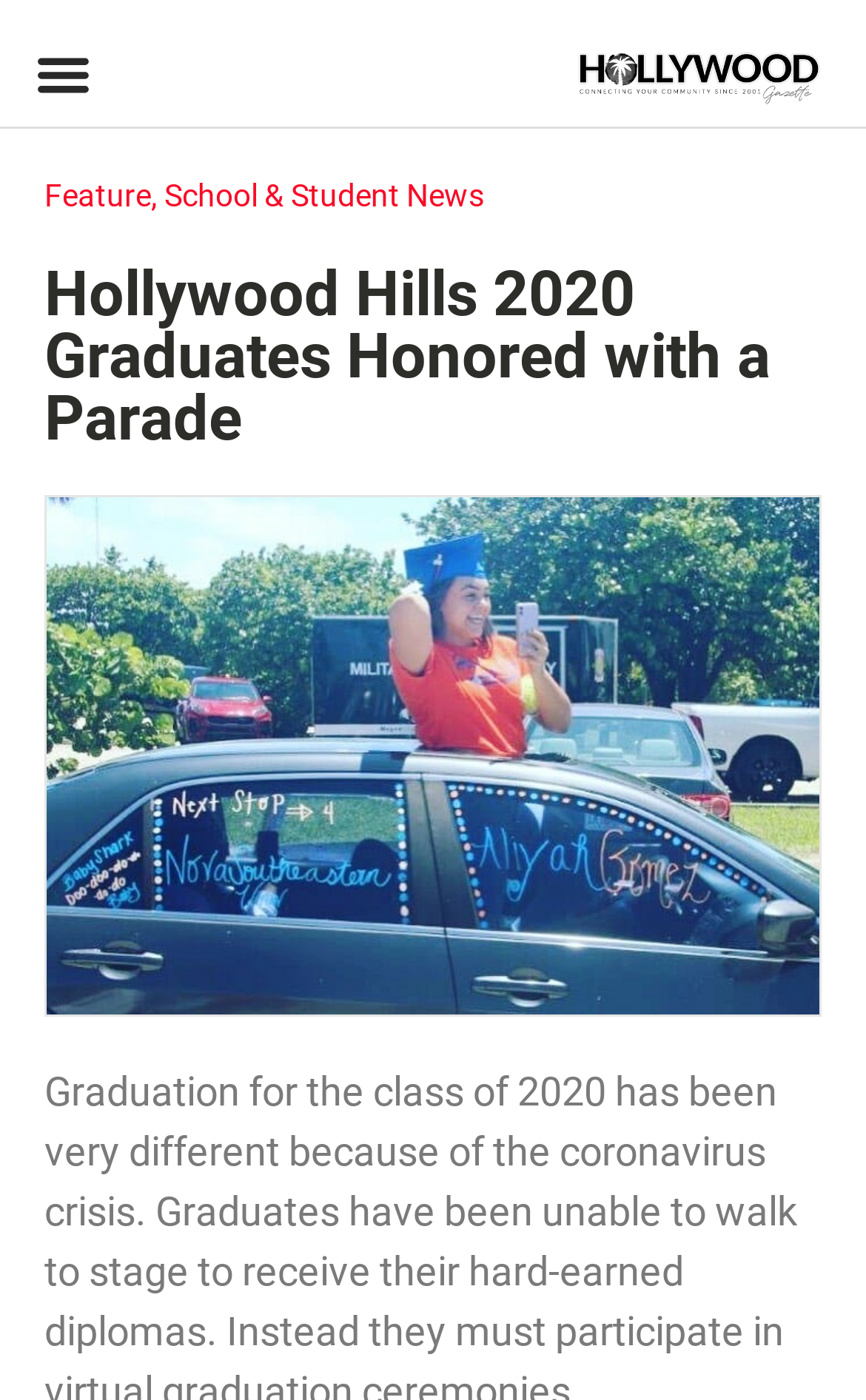Offer an in-depth caption of the entire webpage.

The webpage is about the graduation of the class of 2020, specifically honoring Hollywood Hills graduates with a parade. At the top left corner, there is a button labeled "Menu Toggle". Next to it, on the top right corner, is the logo of the Hollywood Gazette. Below the logo, there is a navigation menu with two links: "Feature" and "School & Student News", separated by a comma.

The main content of the webpage is a news article with a heading that reads "Hollywood Hills 2020 Graduates Honored with a Parade". Below the heading, there is a large image that takes up most of the page, showing the parade honoring the graduates.